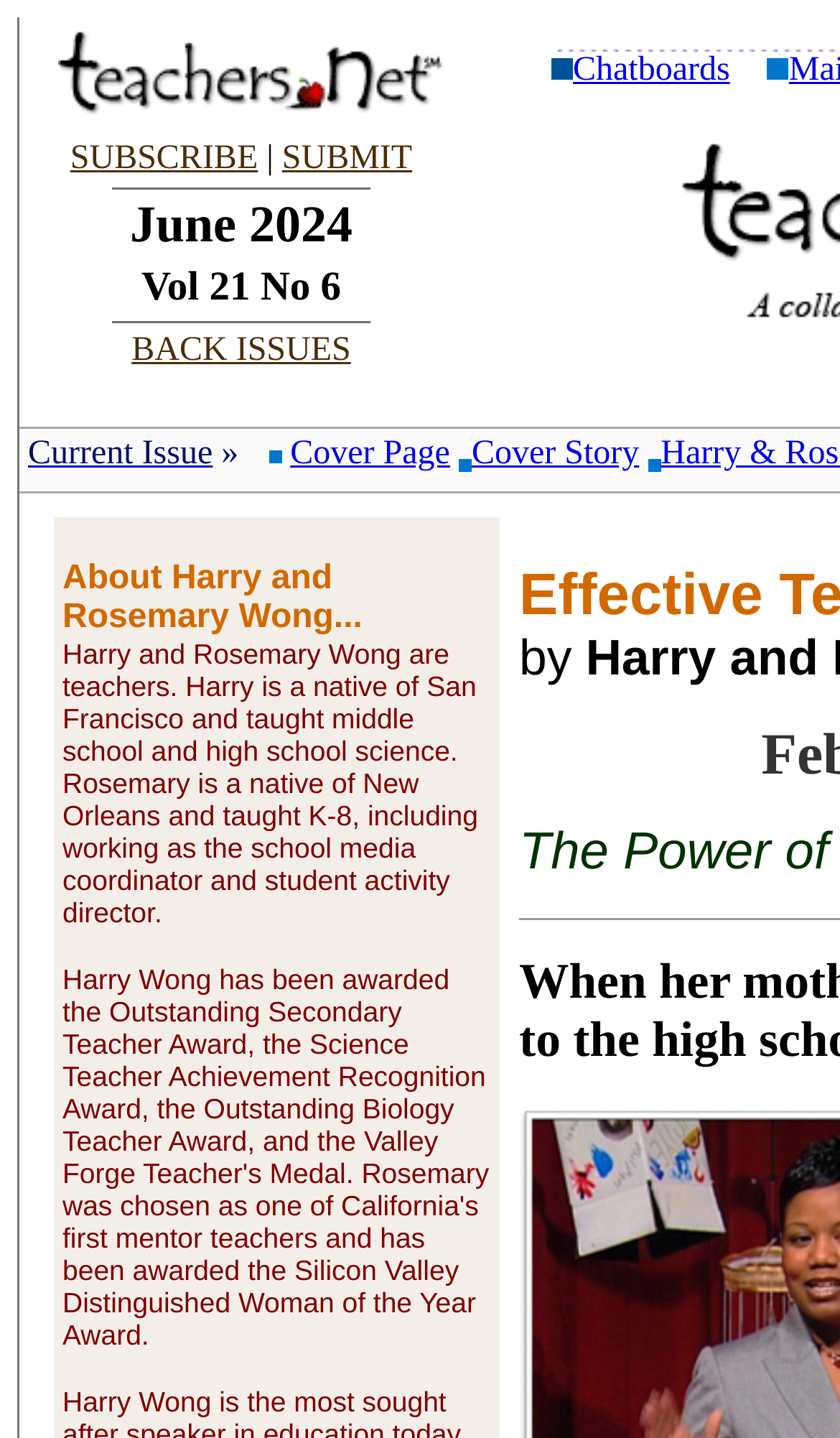Give a concise answer of one word or phrase to the question: 
What is the current issue's volume and number?

Vol 21 No 6